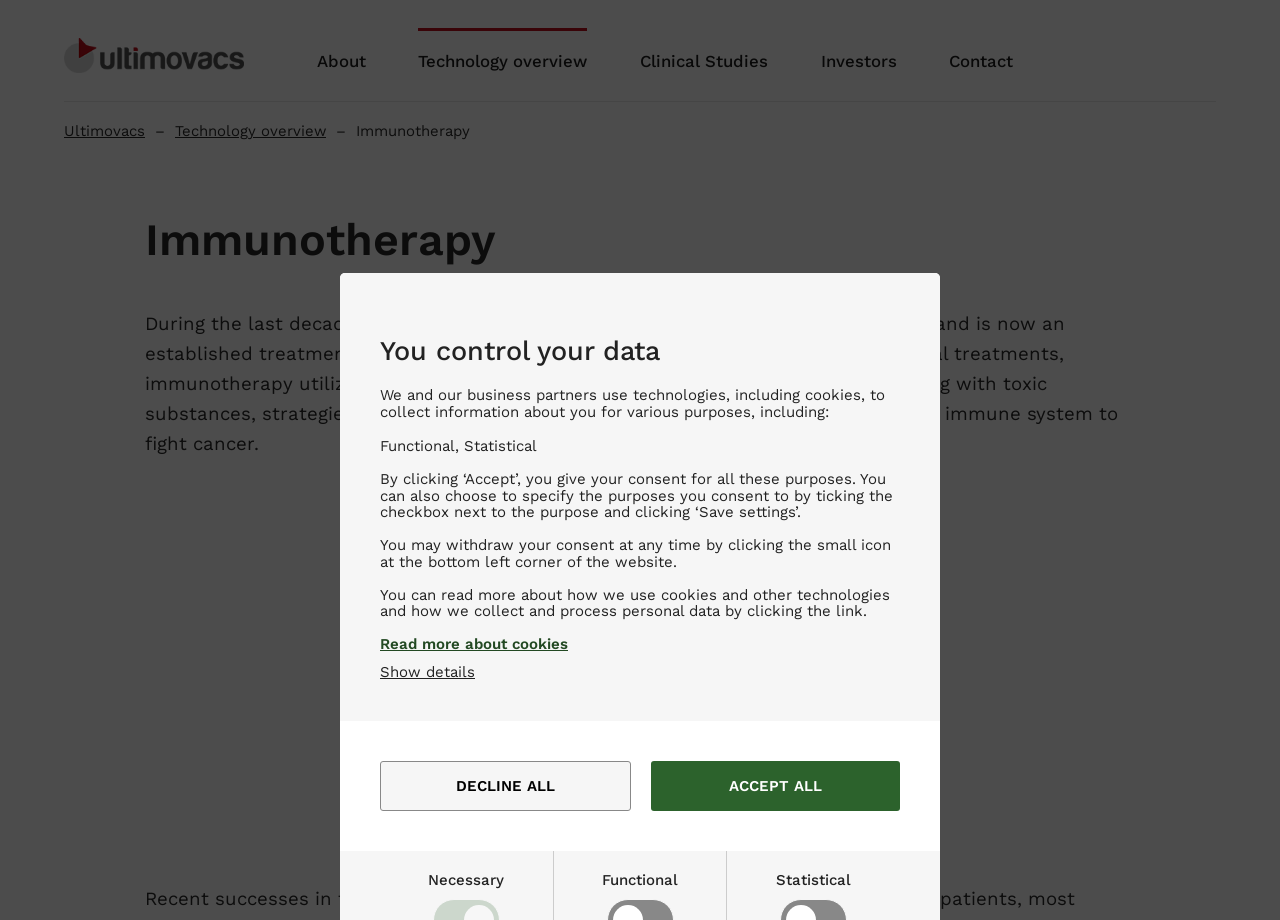Can you find the bounding box coordinates for the element to click on to achieve the instruction: "Show details of the consent banner"?

[0.297, 0.721, 0.371, 0.74]